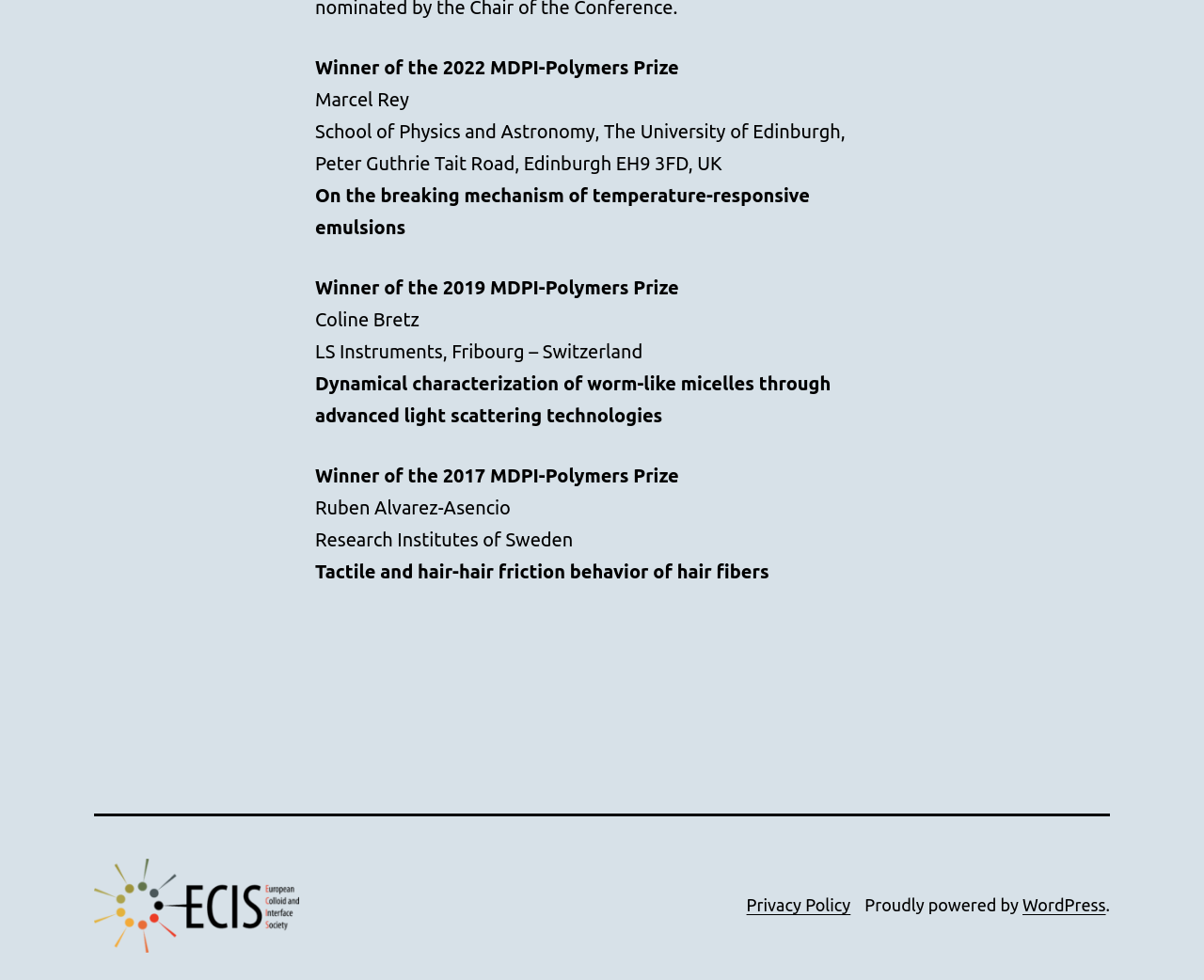Determine the bounding box coordinates of the UI element described below. Use the format (top-left x, top-left y, bottom-right x, bottom-right y) with floating point numbers between 0 and 1: Privacy Policy

[0.62, 0.914, 0.706, 0.933]